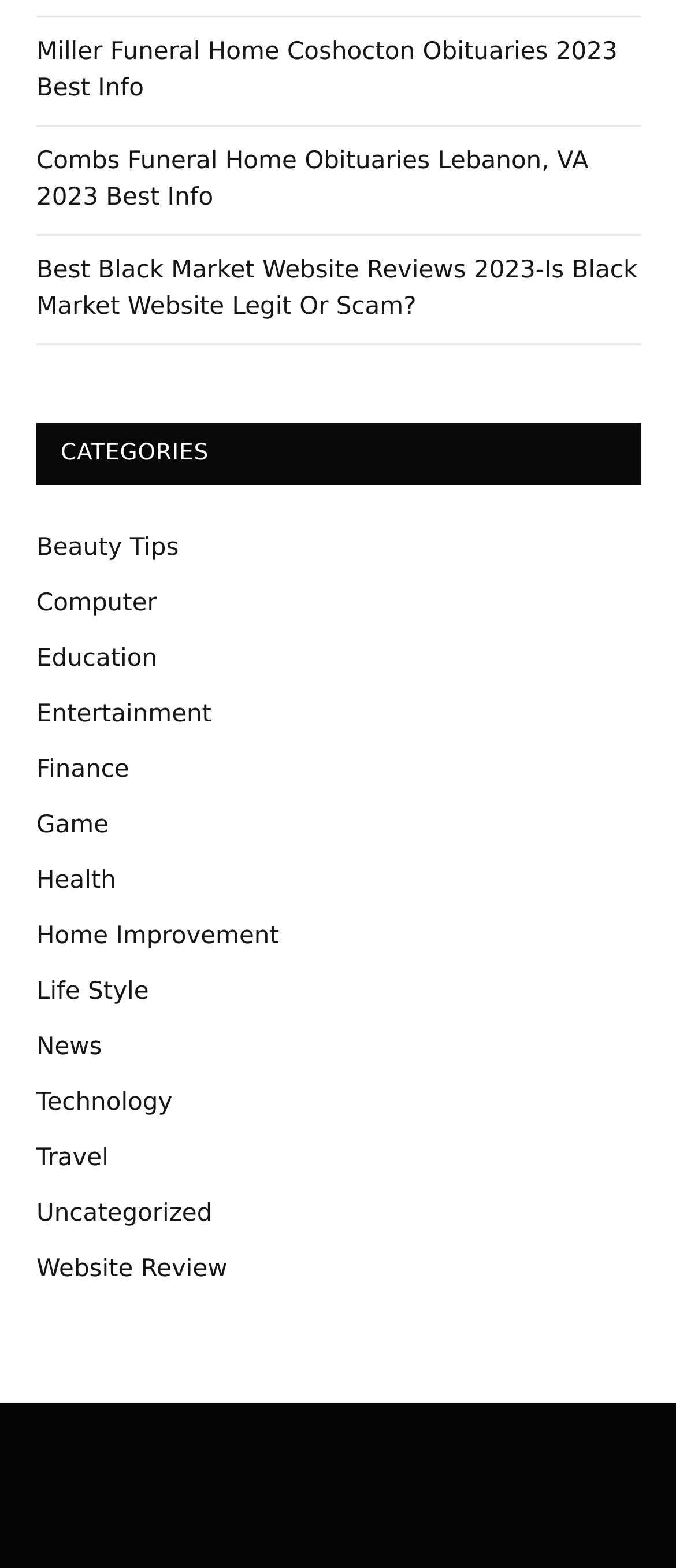What is the position of 'Entertainment' link?
Please look at the screenshot and answer in one word or a short phrase.

5th